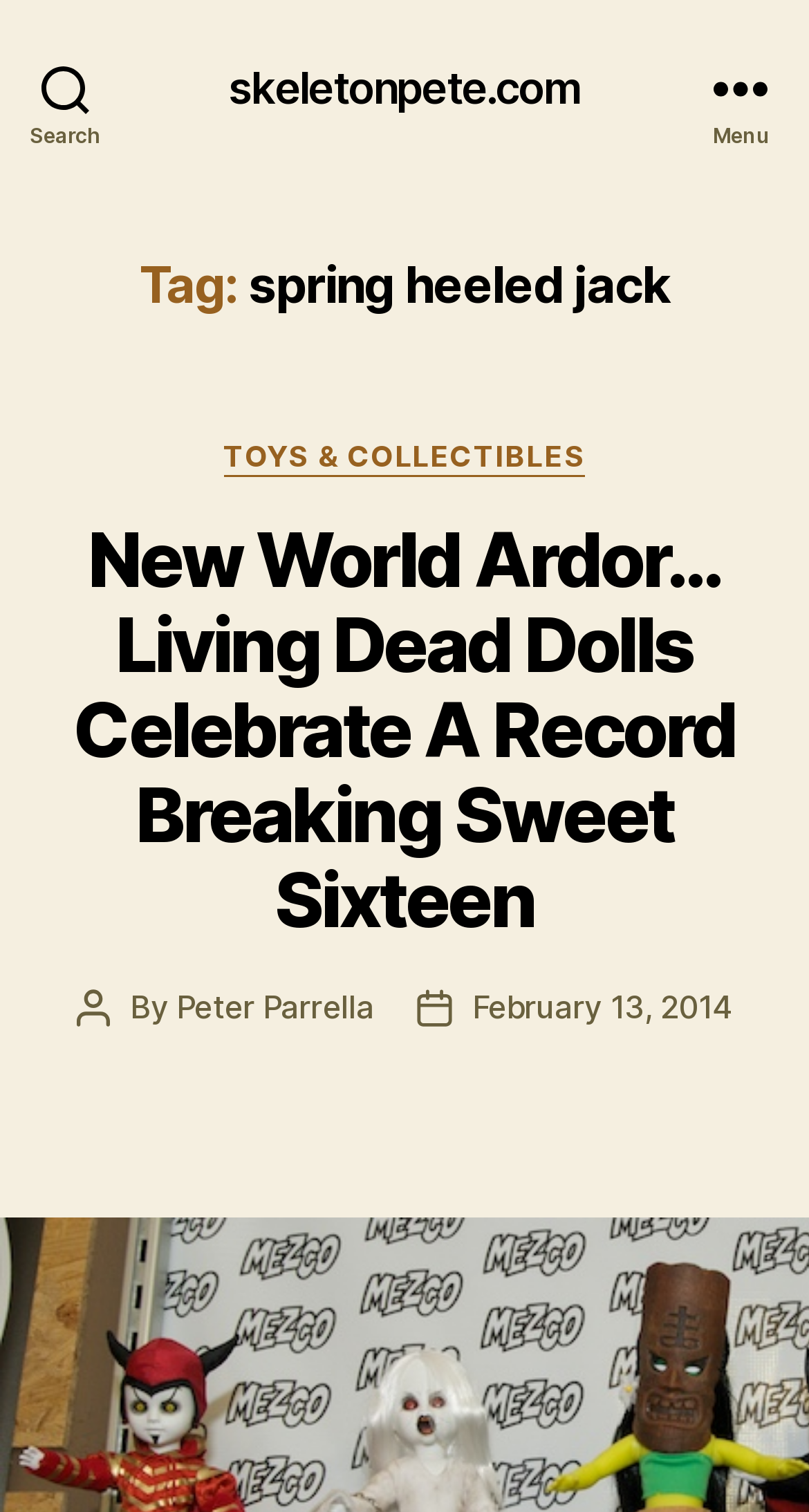Determine the bounding box coordinates in the format (top-left x, top-left y, bottom-right x, bottom-right y). Ensure all values are floating point numbers between 0 and 1. Identify the bounding box of the UI element described by: February 13, 2014

[0.583, 0.653, 0.906, 0.679]